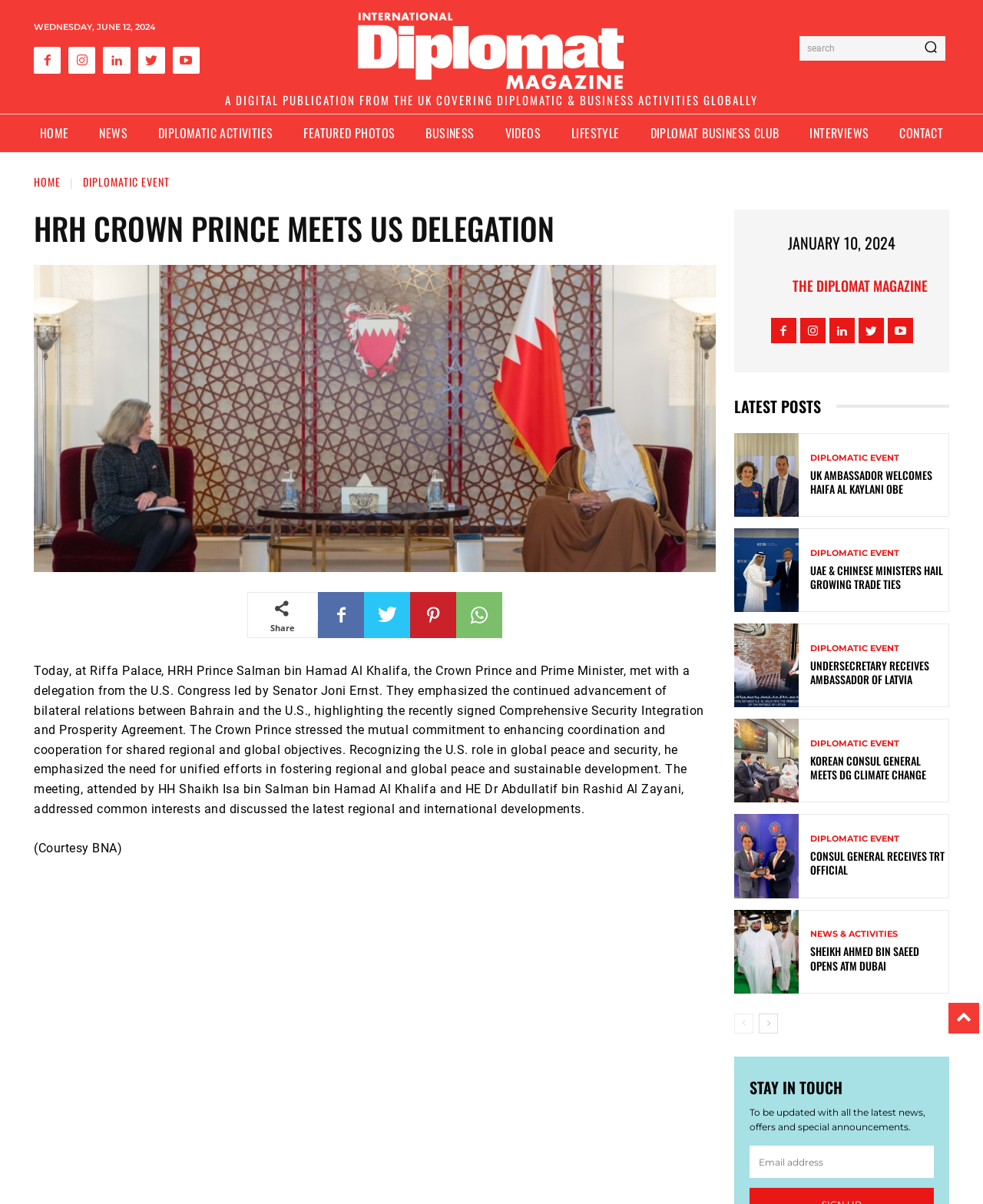Locate the bounding box coordinates of the area you need to click to fulfill this instruction: 'View latest posts'. The coordinates must be in the form of four float numbers ranging from 0 to 1: [left, top, right, bottom].

[0.747, 0.328, 0.966, 0.348]